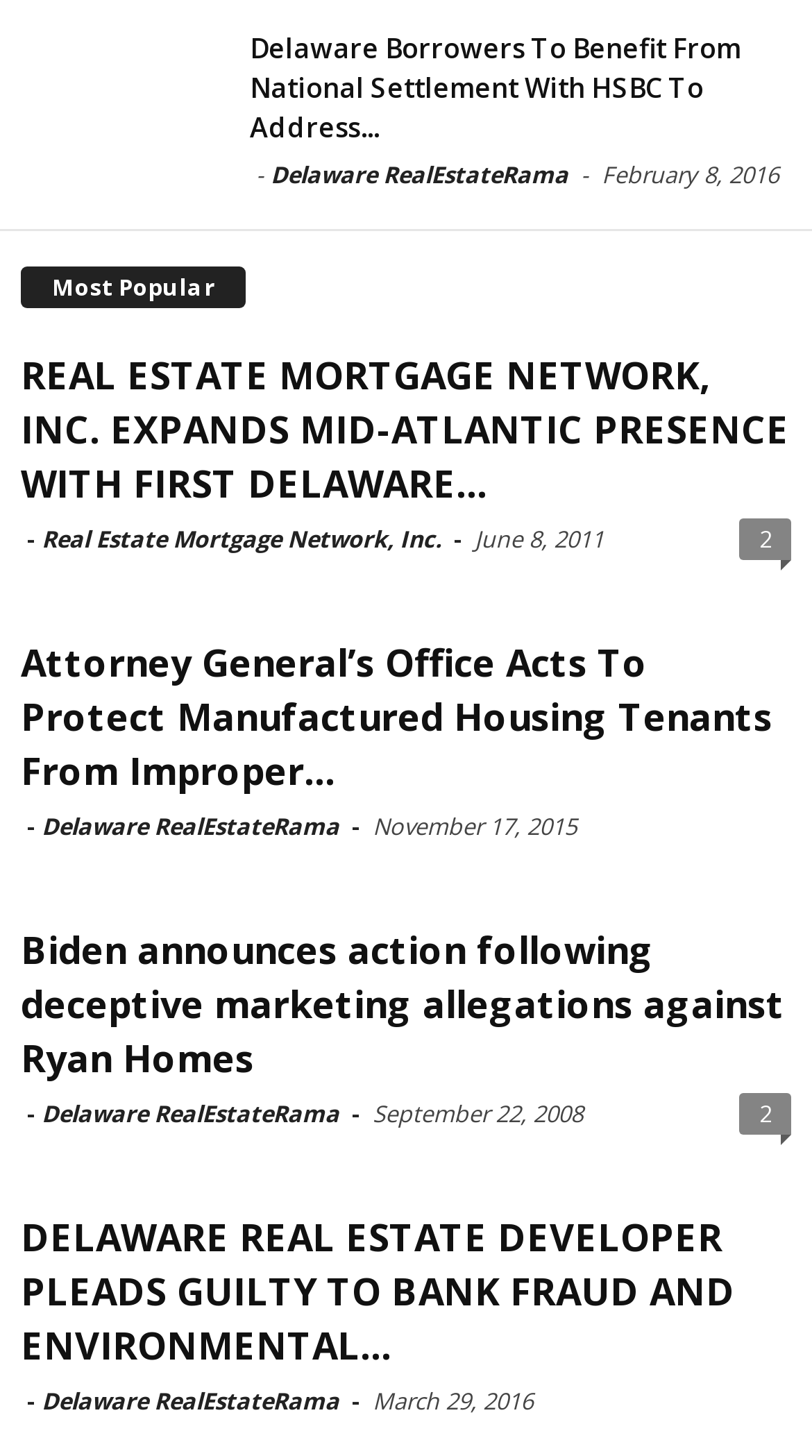Determine the bounding box coordinates of the area to click in order to meet this instruction: "Discover Quartz Creek / Kenai Lake / Coopers Landing".

None